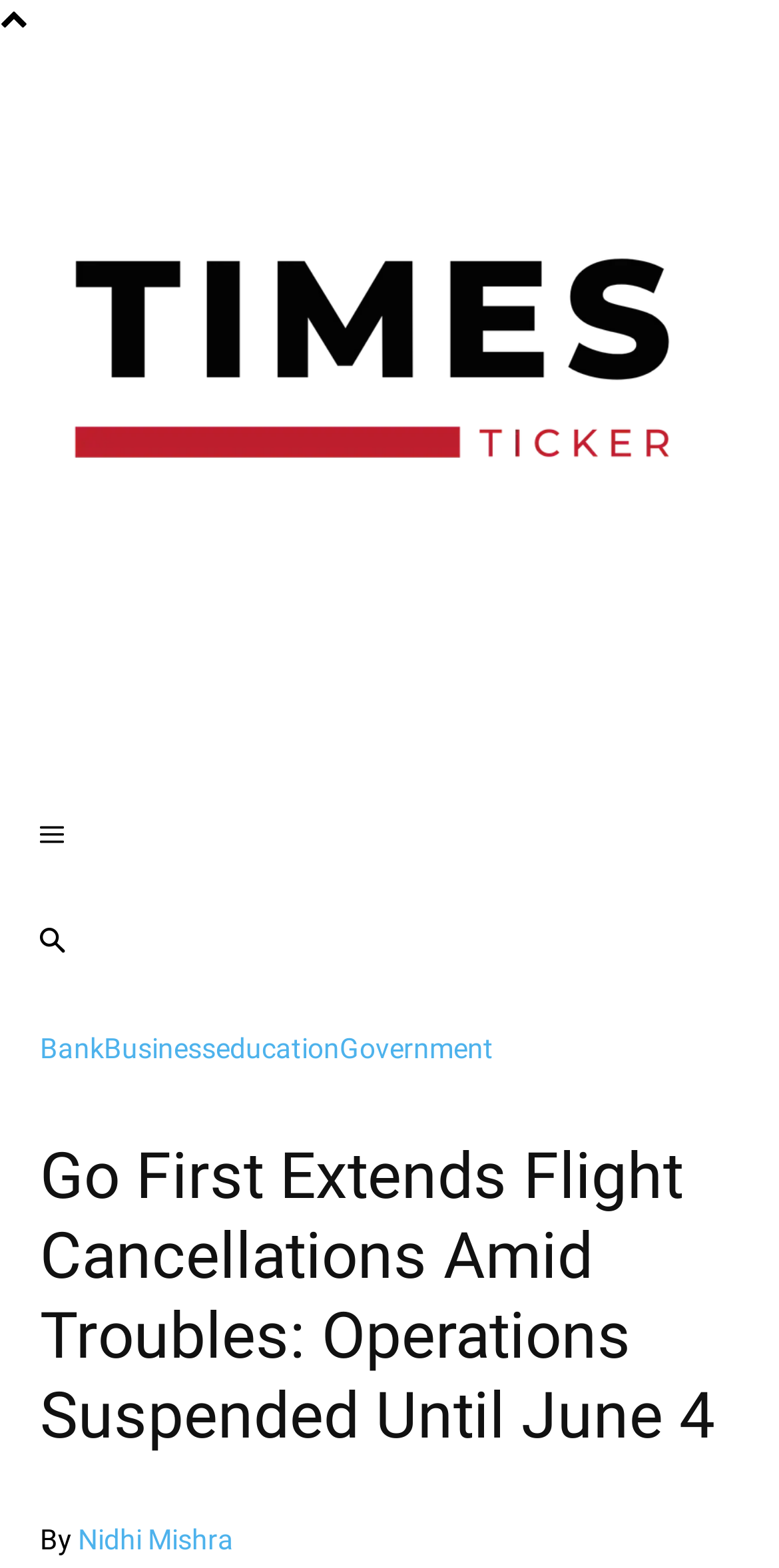Respond to the following question using a concise word or phrase: 
What is the prefix of the article title?

Go First